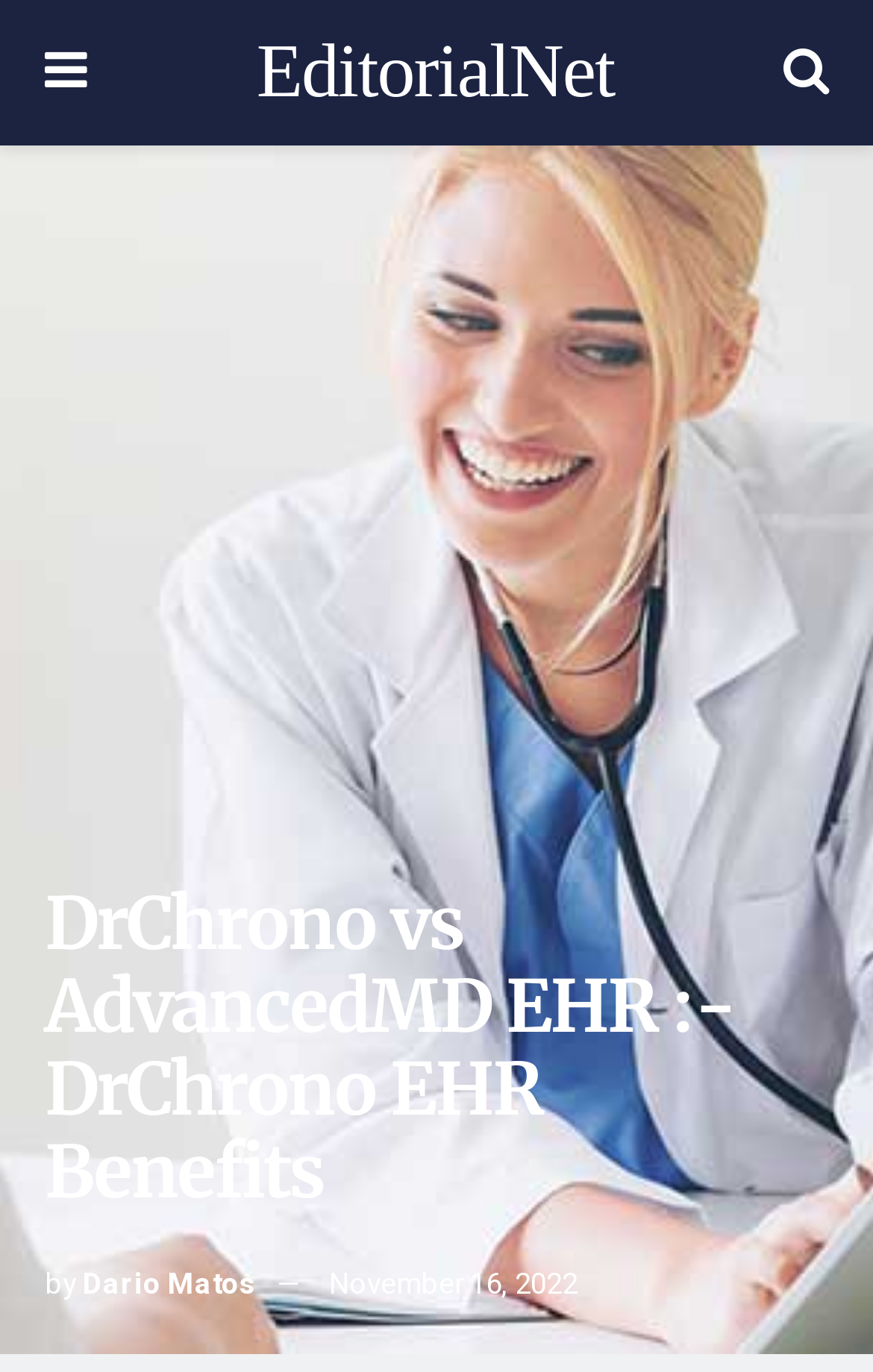What is the website or platform mentioned in the article?
Based on the image, respond with a single word or phrase.

DrChrono EHR